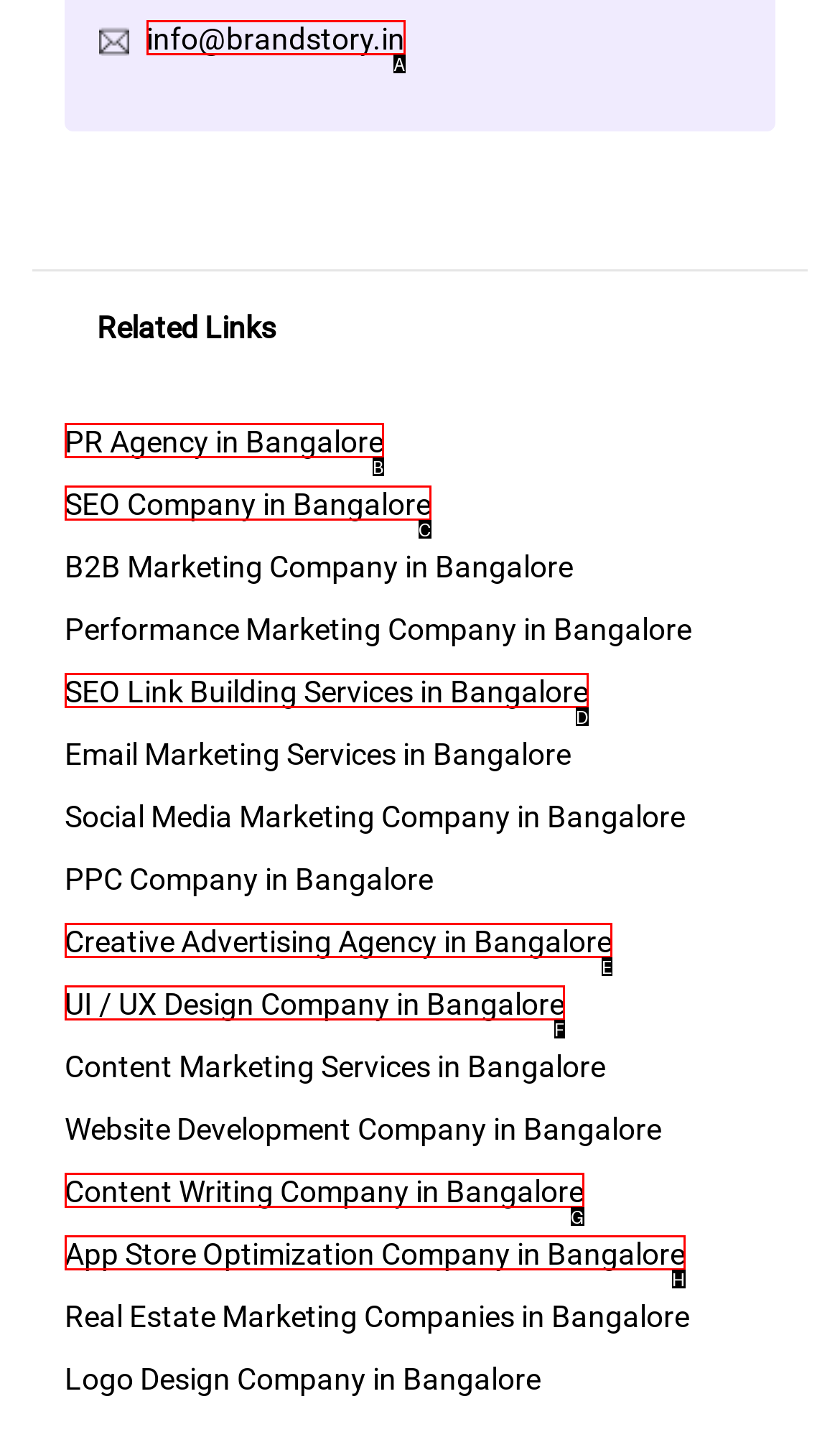Examine the description: info@brandstory.in and indicate the best matching option by providing its letter directly from the choices.

A